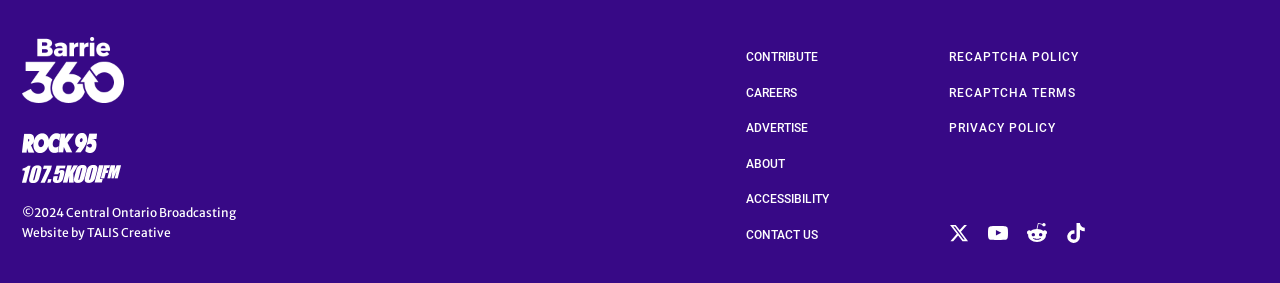Could you determine the bounding box coordinates of the clickable element to complete the instruction: "Click on CONTRIBUTE"? Provide the coordinates as four float numbers between 0 and 1, i.e., [left, top, right, bottom].

[0.583, 0.163, 0.639, 0.224]